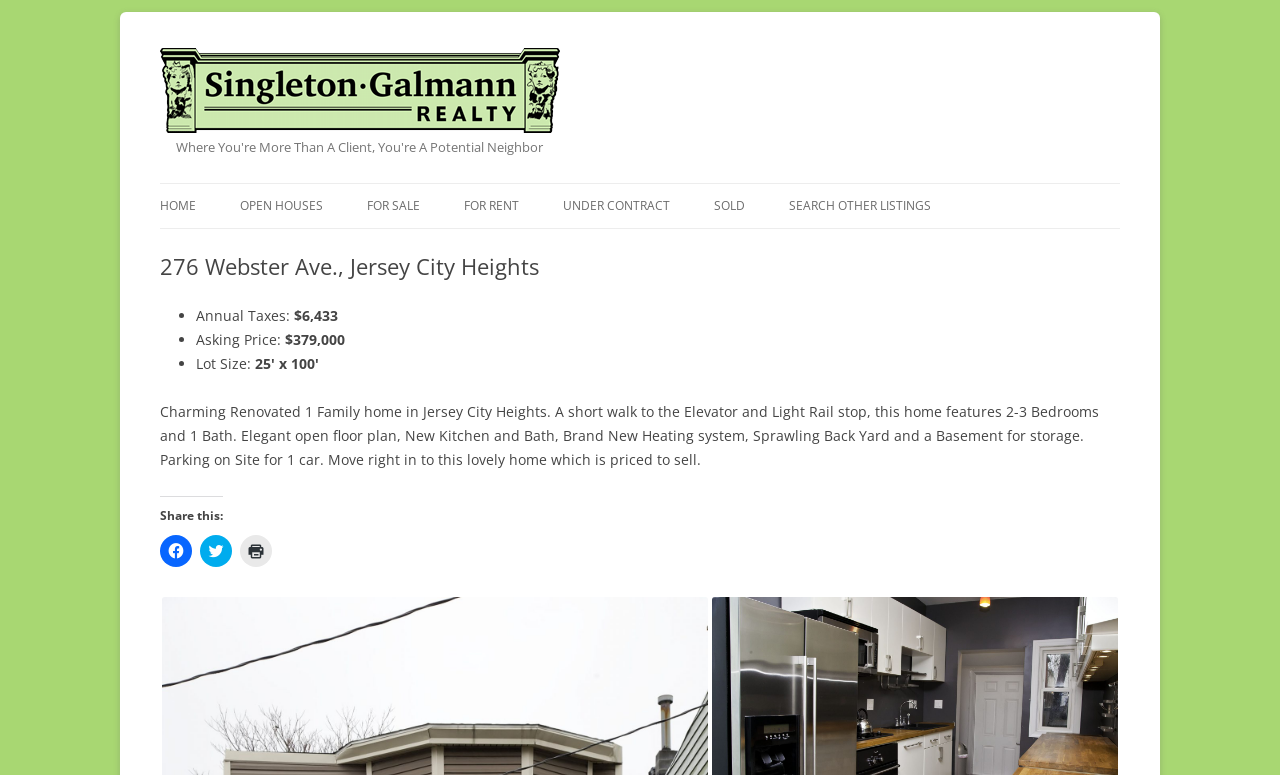Locate the bounding box coordinates of the element's region that should be clicked to carry out the following instruction: "Go to Home page". The coordinates need to be four float numbers between 0 and 1, i.e., [left, top, right, bottom].

None